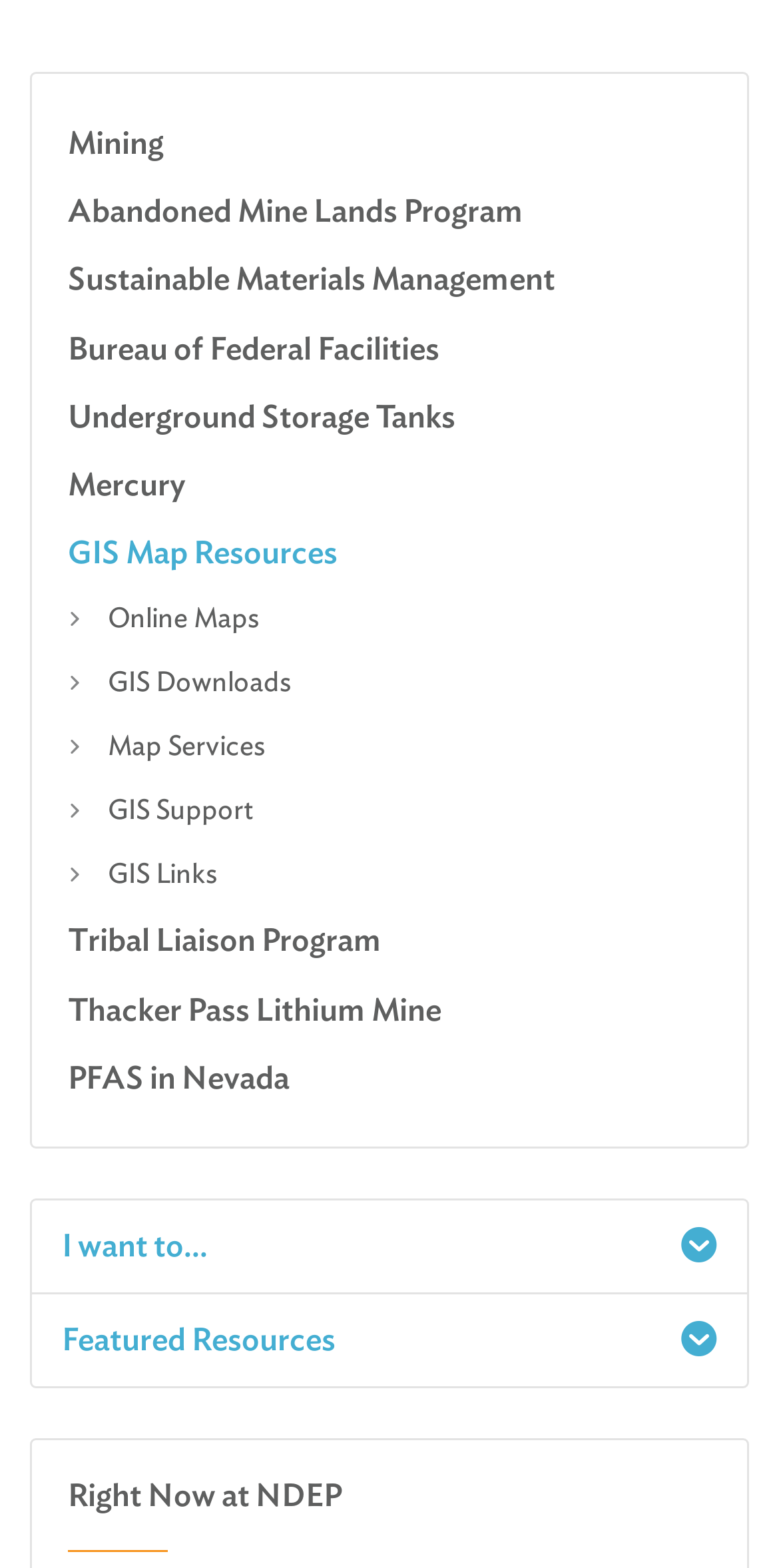Specify the bounding box coordinates of the region I need to click to perform the following instruction: "View GIS Map Resources". The coordinates must be four float numbers in the range of 0 to 1, i.e., [left, top, right, bottom].

[0.087, 0.34, 0.433, 0.364]